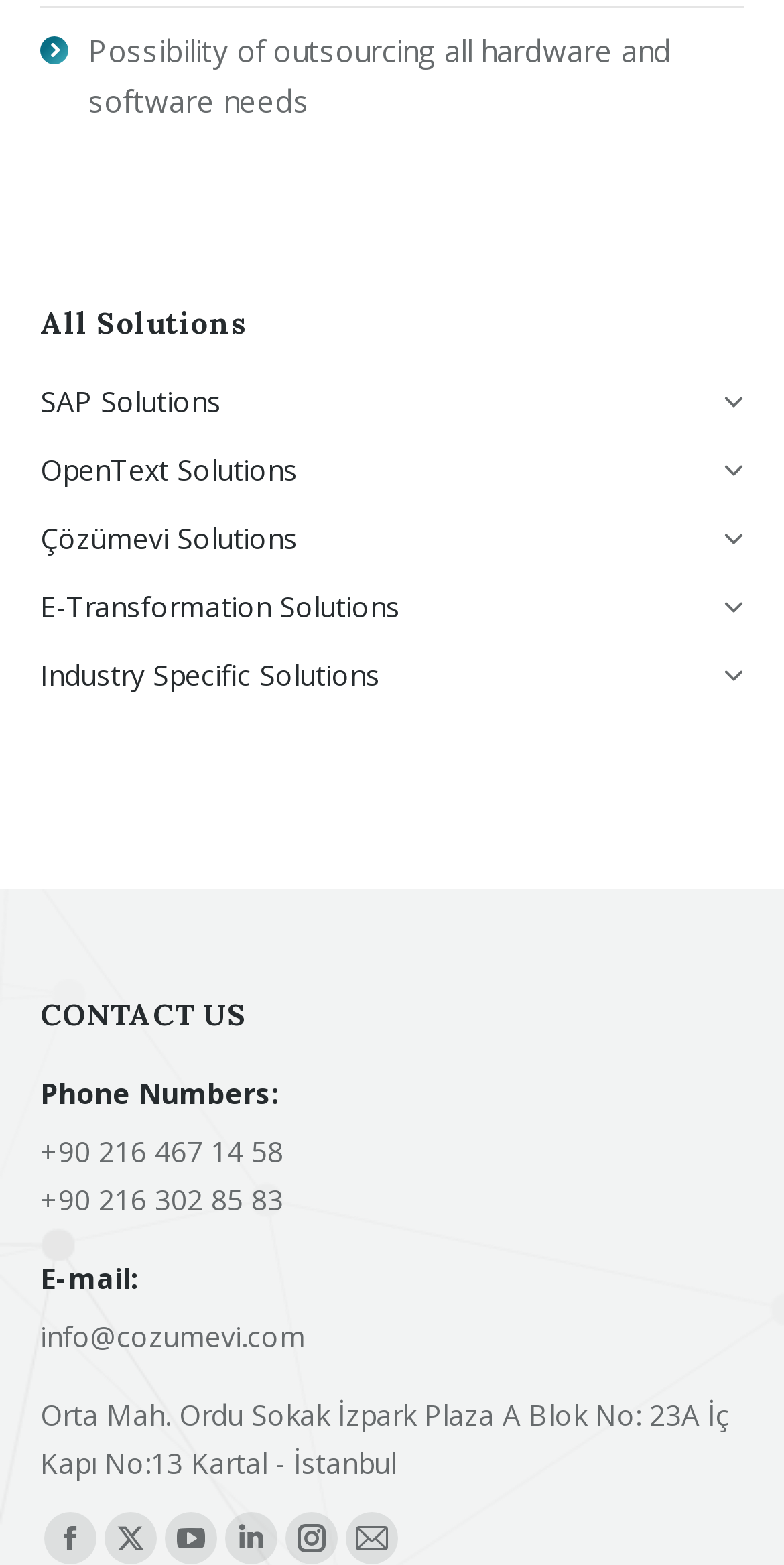What is the company's phone number?
Based on the visual details in the image, please answer the question thoroughly.

The phone number can be found in the 'CONTACT US' section, where it is listed as '+90 216 467 14 58'.